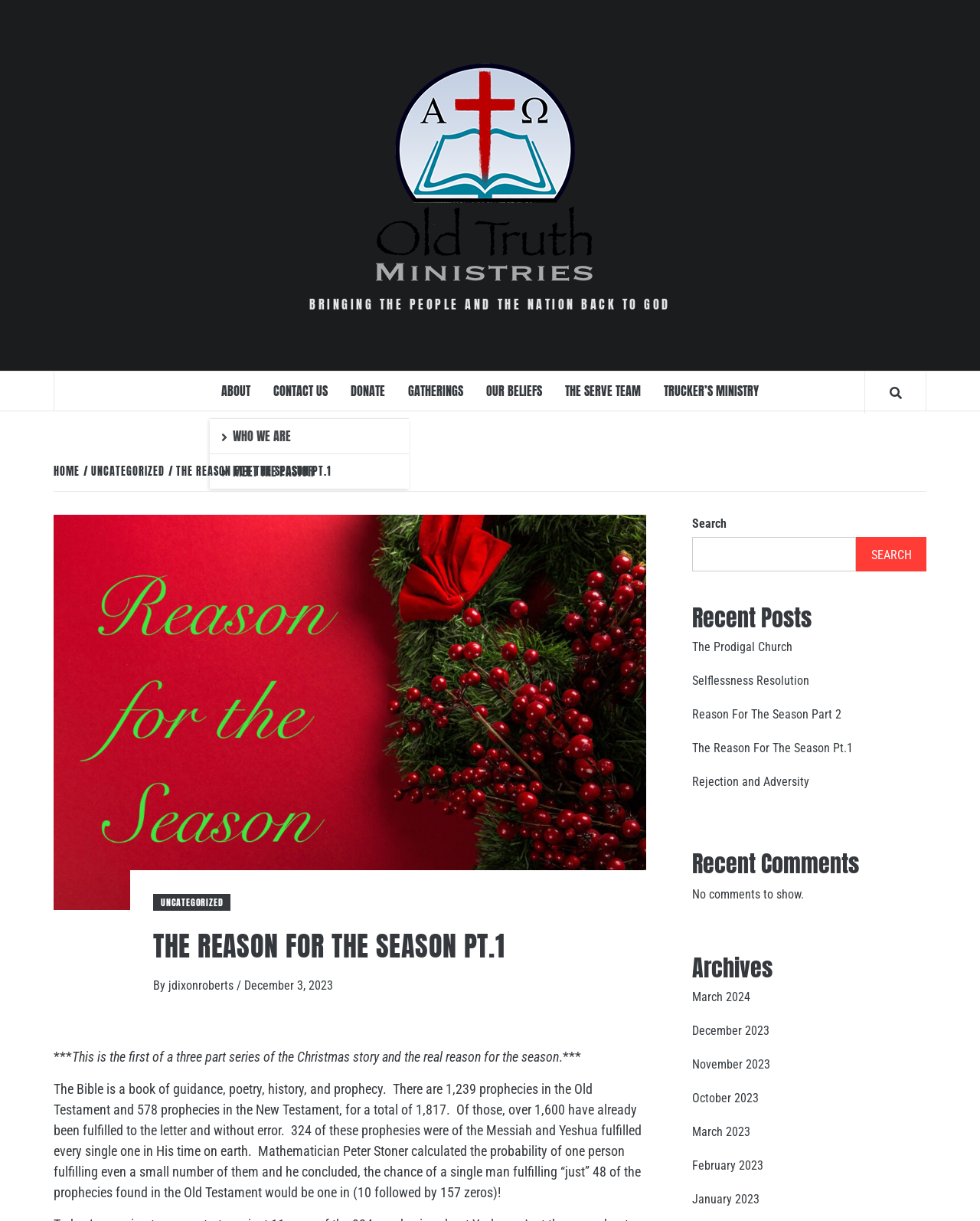Extract the bounding box coordinates for the UI element described as: "The Prodigal Church".

[0.706, 0.524, 0.809, 0.536]